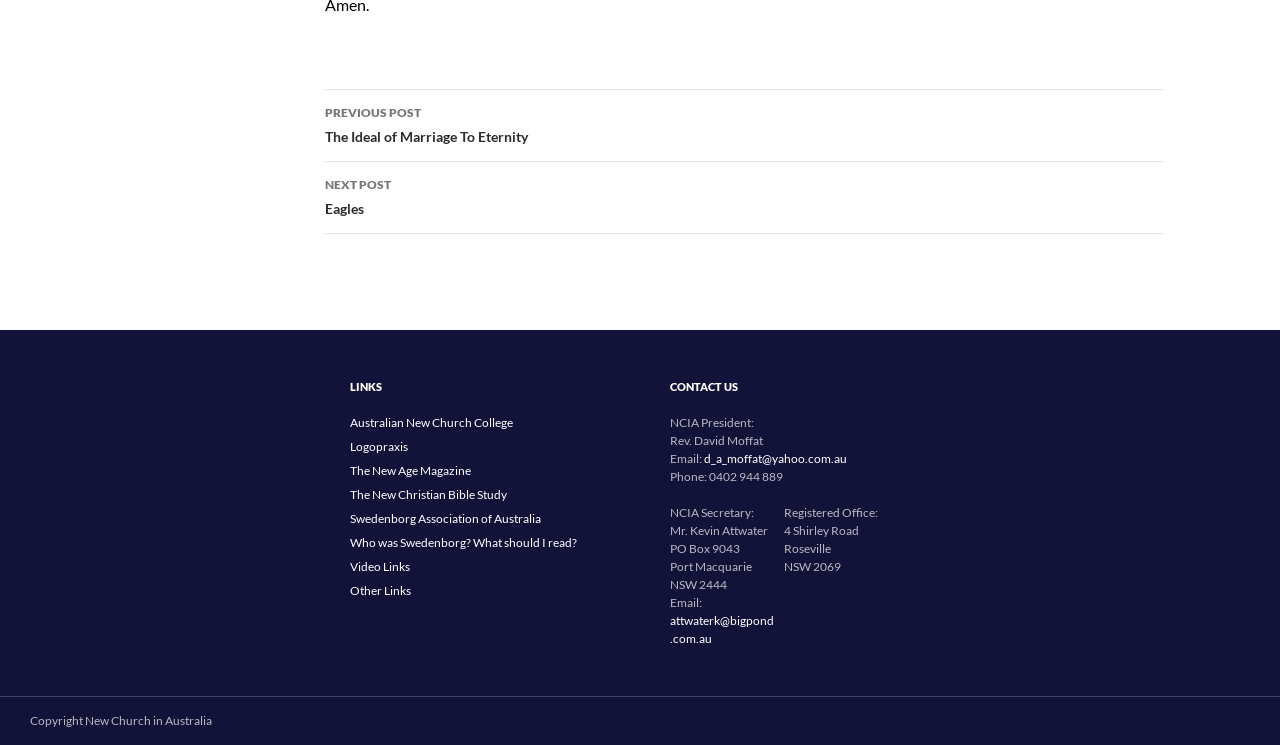What is the postal address of the NCIA Secretary?
Refer to the image and provide a one-word or short phrase answer.

PO Box 9043, Port Macquarie, NSW 2444